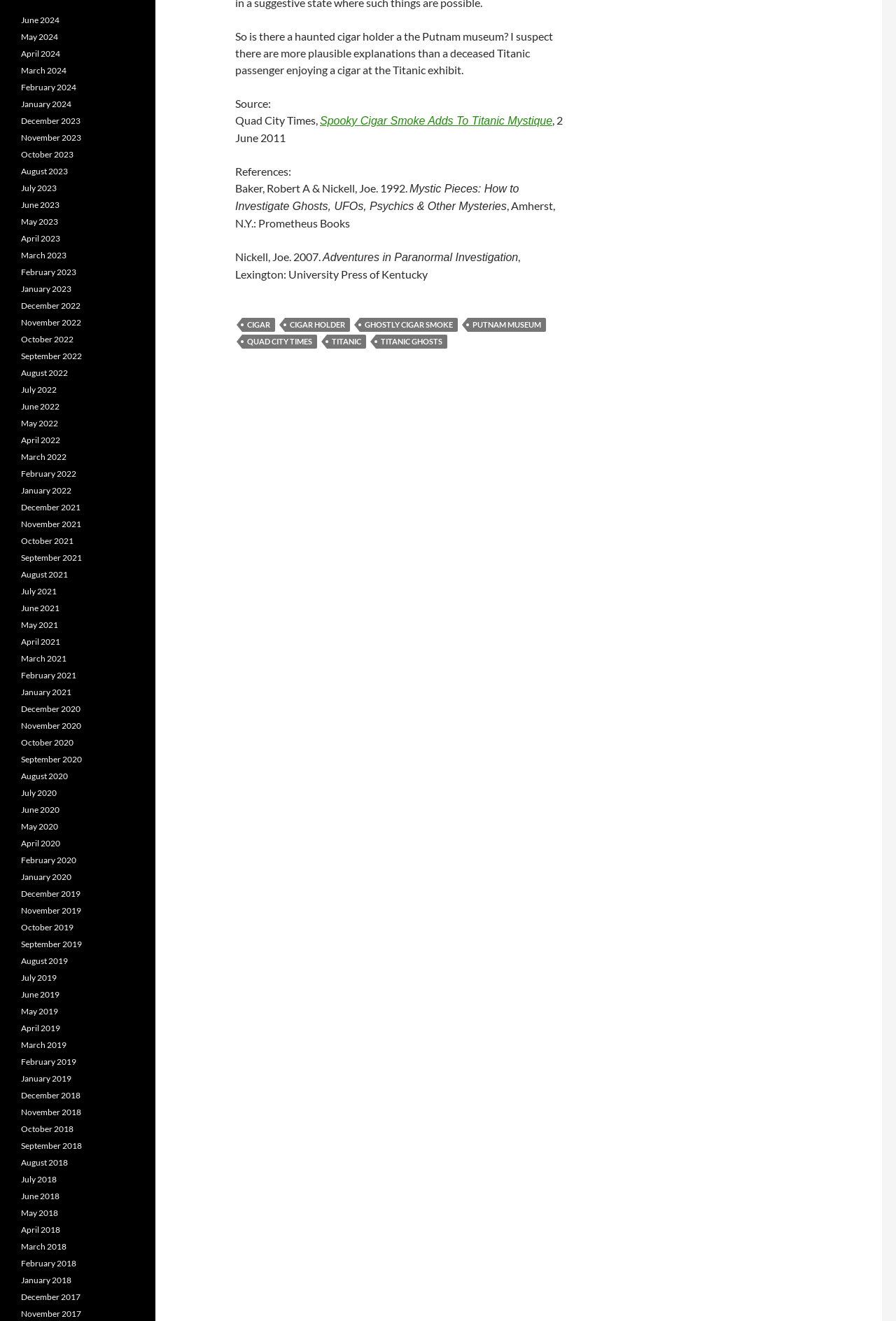What is the name of the newspaper mentioned in the article?
Please provide a detailed and thorough answer to the question.

The name of the newspaper can be found in the text content, which mentions 'Source: Quad City Times, 2 June 2011'. This indicates that the article is sourced from the Quad City Times newspaper.